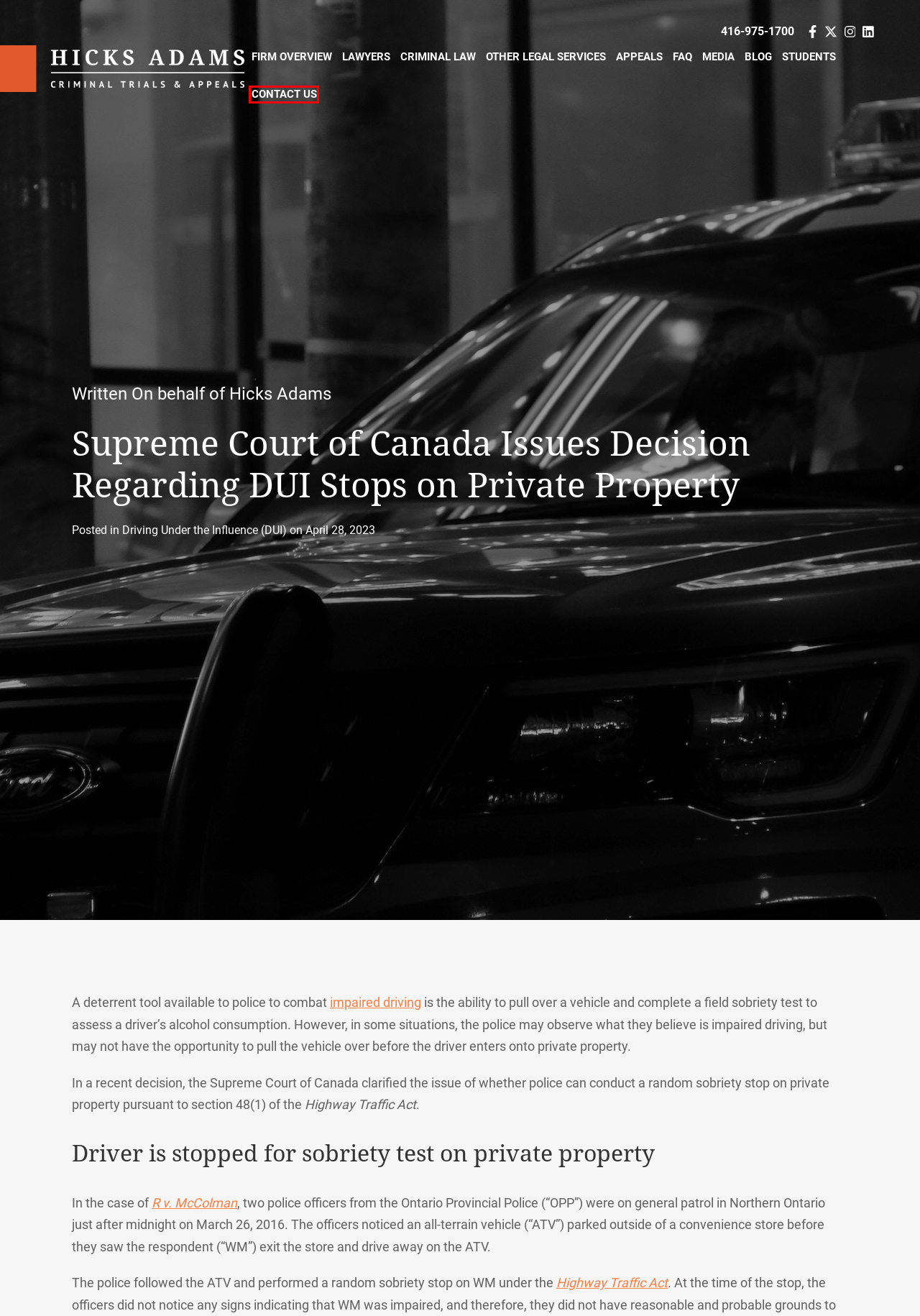Given a screenshot of a webpage with a red bounding box, please pick the webpage description that best fits the new webpage after clicking the element inside the bounding box. Here are the candidates:
A. Workplace Safety | Liquor License Offences | Toronto Lawyers
B. Toronto Criminal Appeal Lawyers | Appellate Counsel | Leave to Appeal
C. Toronto Criminal Defence Lawyers | Criminal Law | Hicks Adams
D. Toronto Criminal Law Blog by Hicks Adams | Criminal Defence Lawyers
E. Contact Hicks Adams | Criminal Defence Lawyers in Toronto
F. Toronto Criminal Defence Trial & Appeals Lawyers | Media
G. Toronto Criminal Lawyers fighting criminal charges at Trial & Appeal
H. Criminal Trial & Appeal Lawyers | Toronto Criminal Law Firm | Hicks Adams

E